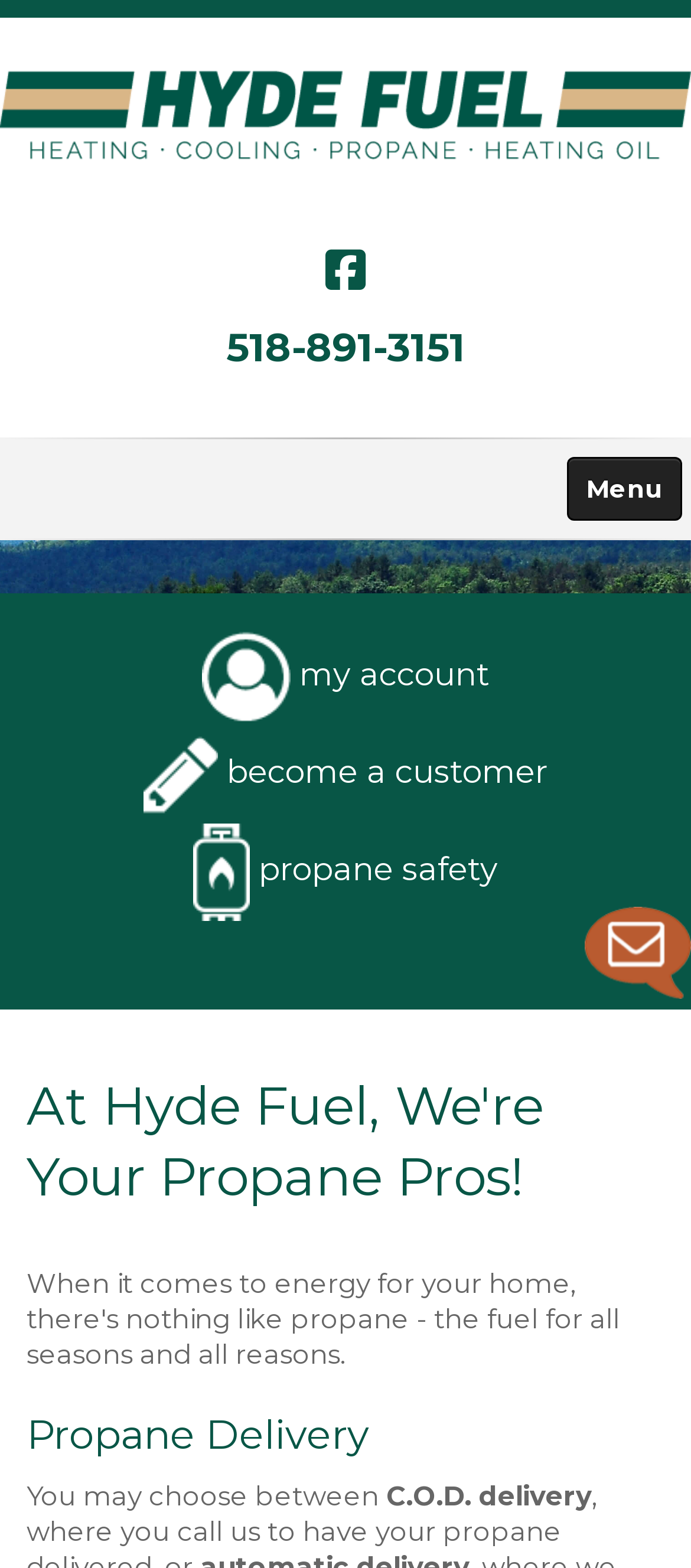Give a detailed account of the webpage.

The webpage is about Hyde Fuel, a propane company in Saranac Lake. At the top left corner, there is a green Hyde Fuel logo. Below the logo, there is a phone number "518-891-3151" displayed prominently. To the right of the logo, there is a menu link. 

The main navigation menu is located at the top of the page, spanning the full width. It consists of 9 links: "ABOUT", "NEWS & BLOG", "BIOHEAT", "PROPANE", "COMMERCIAL", "RESIDENTIAL", "GAS STATION / CAR WASH", "MY ACCOUNT", and "CONTACT". 

Below the navigation menu, there are three prominent links: "My Account Login", "Become a Customer", and "Propane Safety". Each of these links has an accompanying icon. 

The main content of the page starts with a heading "At Hyde Fuel, We're Your Propane Pros!" followed by a subheading "Propane Delivery". The text below explains that customers have a choice between two delivery options, with "C.O.D. delivery" being one of them.